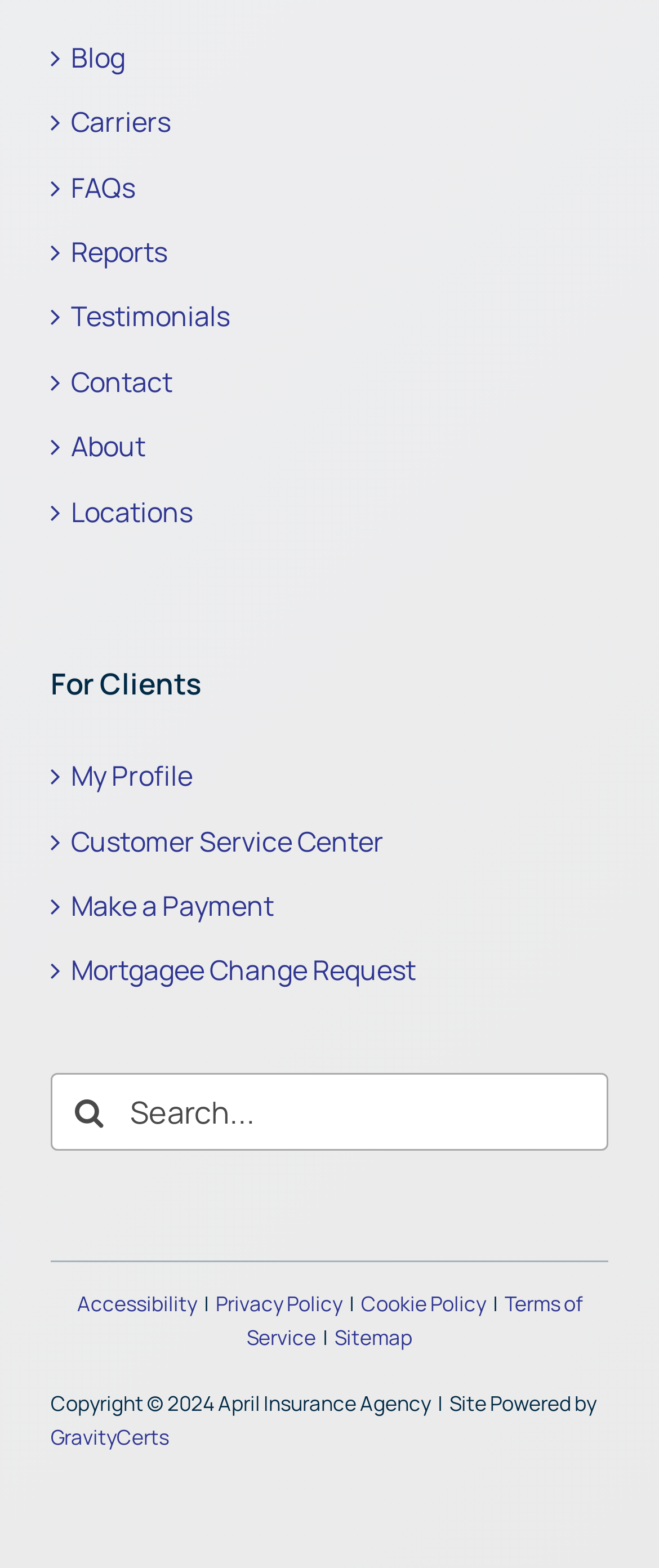Provide a one-word or short-phrase response to the question:
What is the year of the copyright?

2024